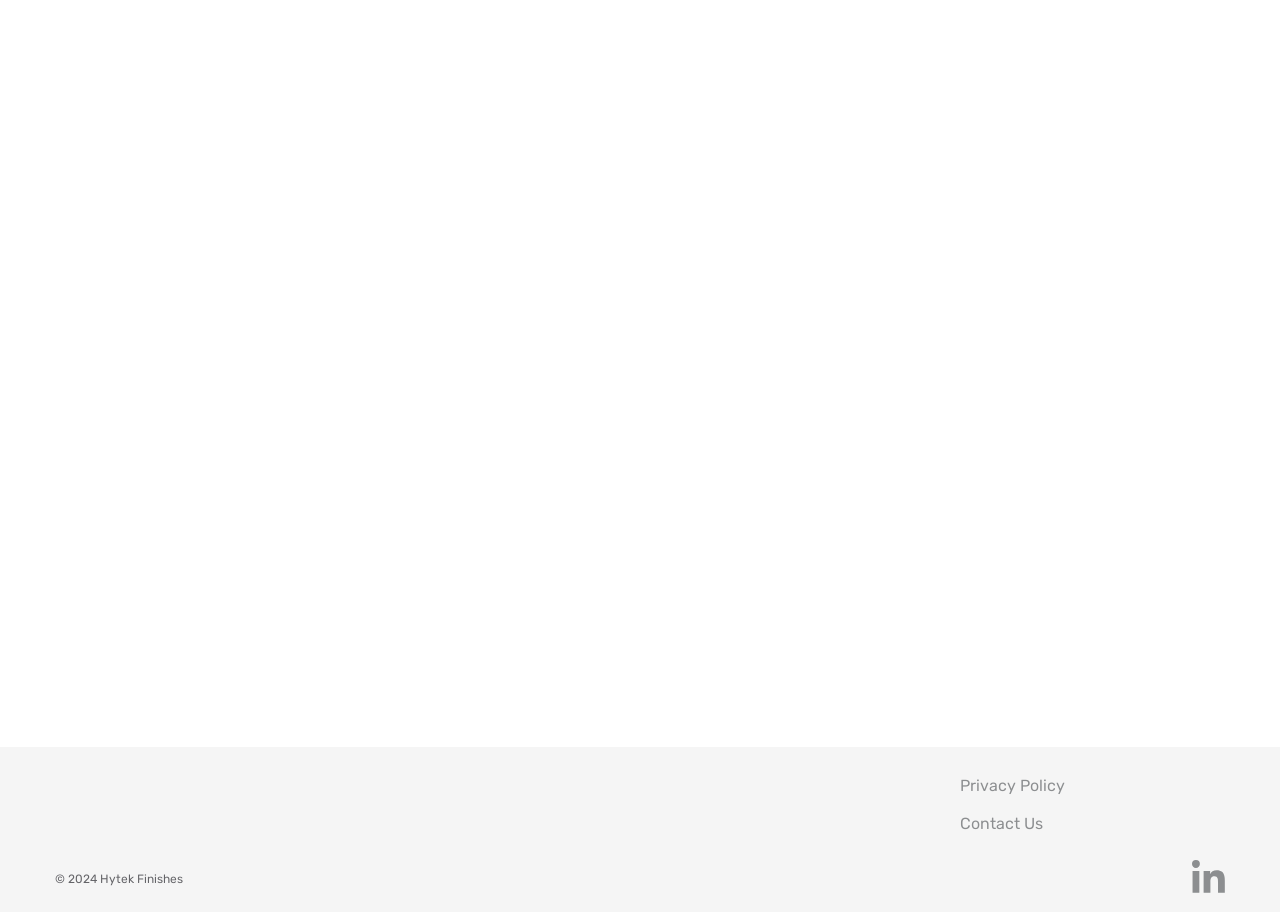Locate the bounding box of the UI element described in the following text: "Contact Us".

[0.75, 0.892, 0.815, 0.913]